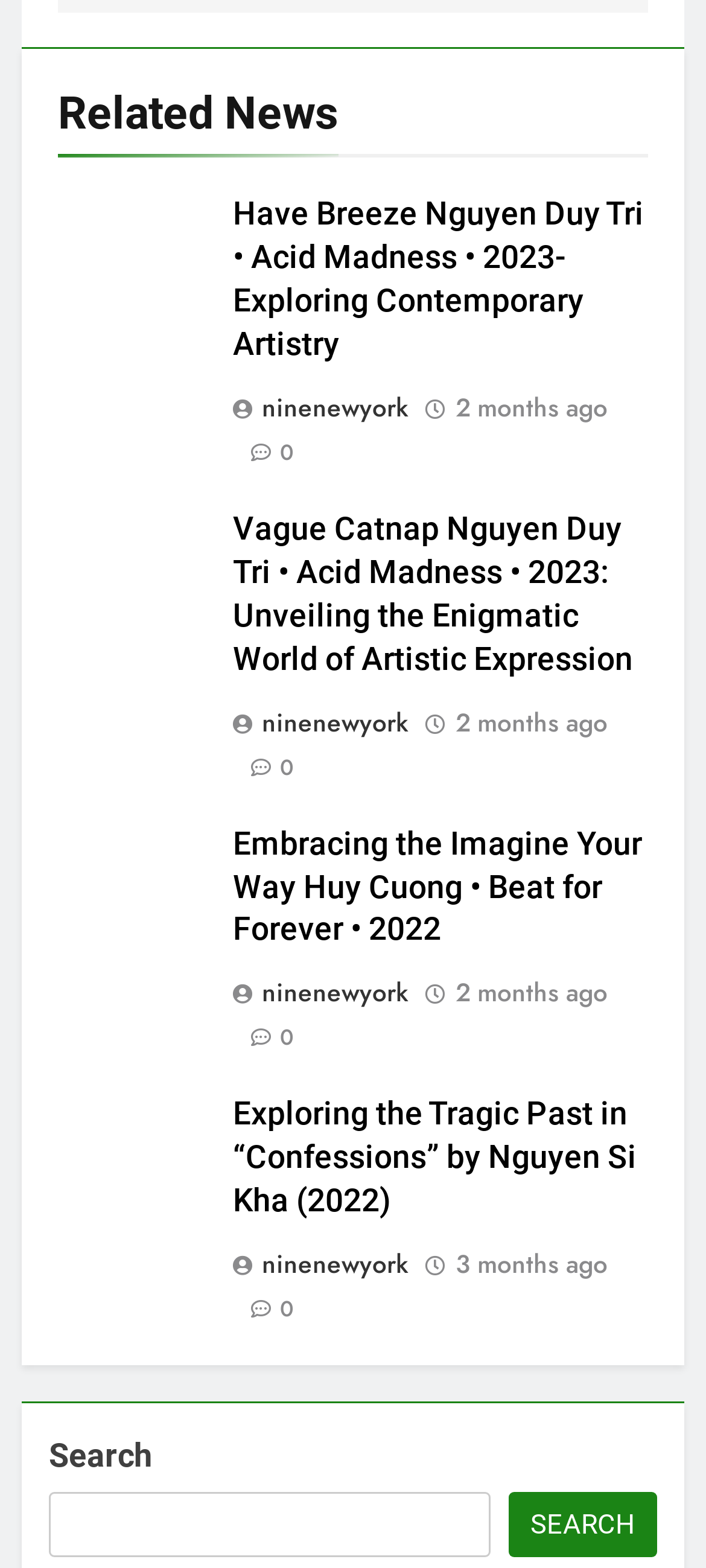Provide the bounding box for the UI element matching this description: "0".

[0.329, 0.276, 0.417, 0.298]